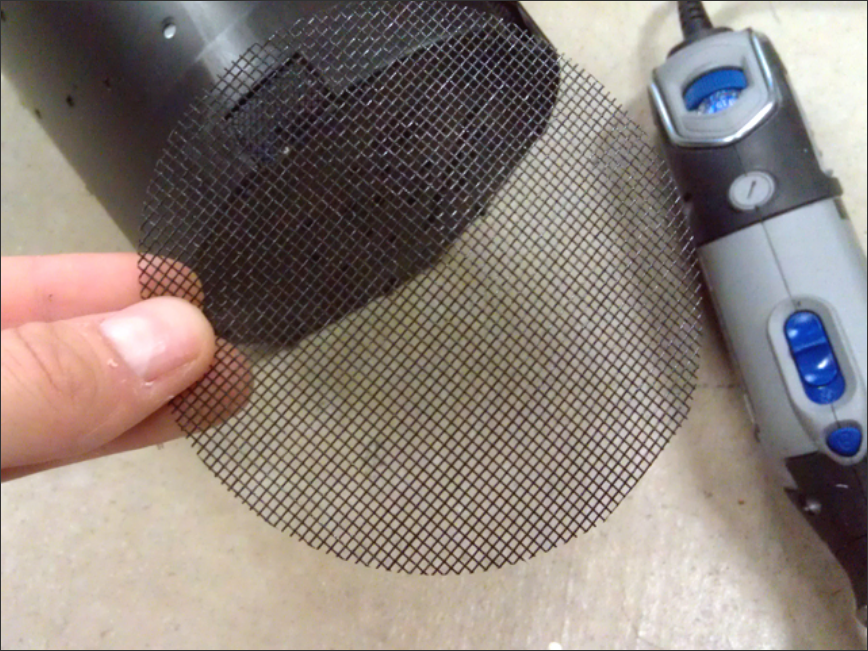What type of tool is partially shown to the right?
Carefully analyze the image and provide a thorough answer to the question.

The power tool partially shown to the right of the image appears to be a rotary tool, which is often used for modifications or improvements related to plant drainage systems, such as drilling holes or making adjustments to the mesh.